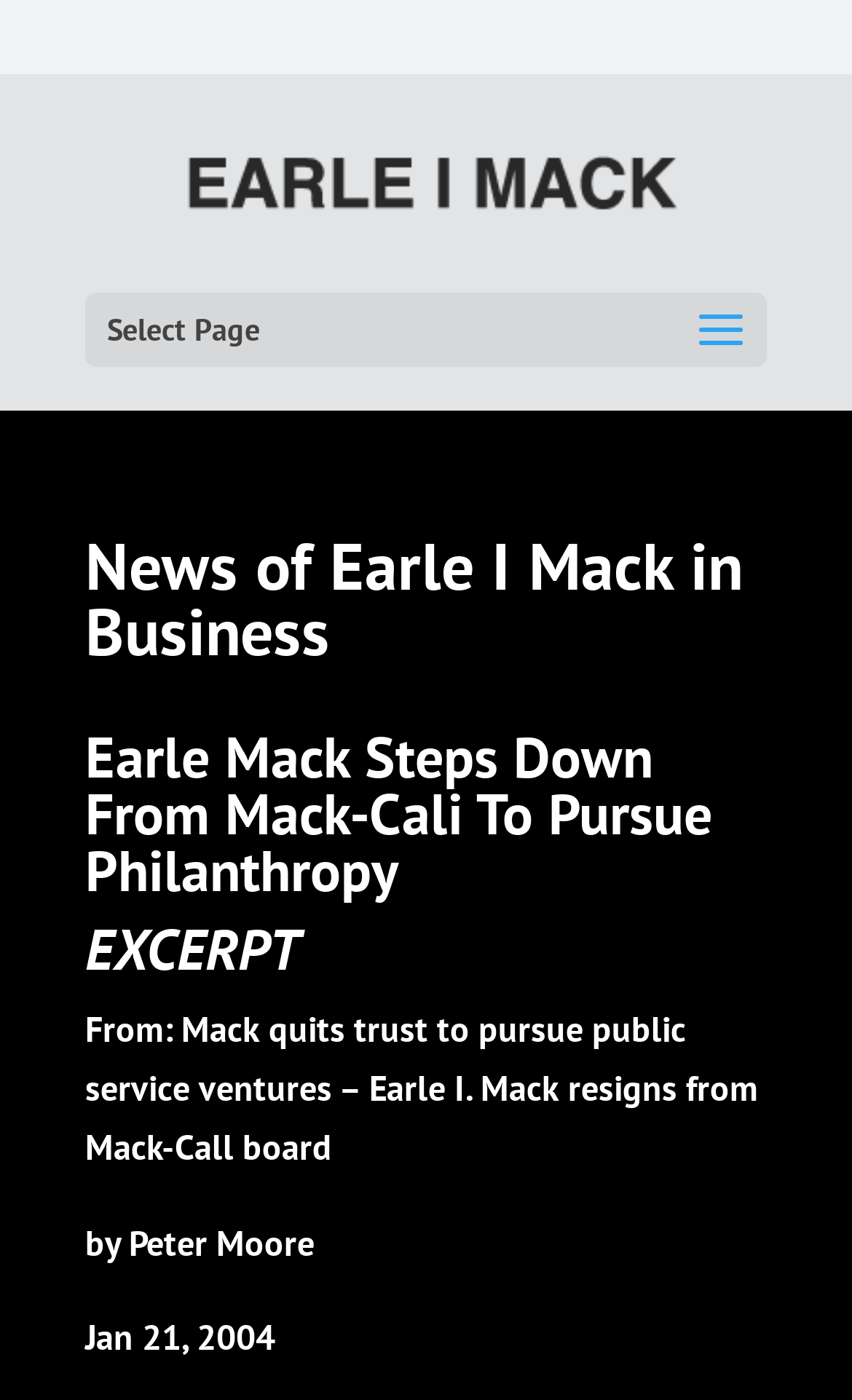Locate the heading on the webpage and return its text.

News of Earle I Mack in Business